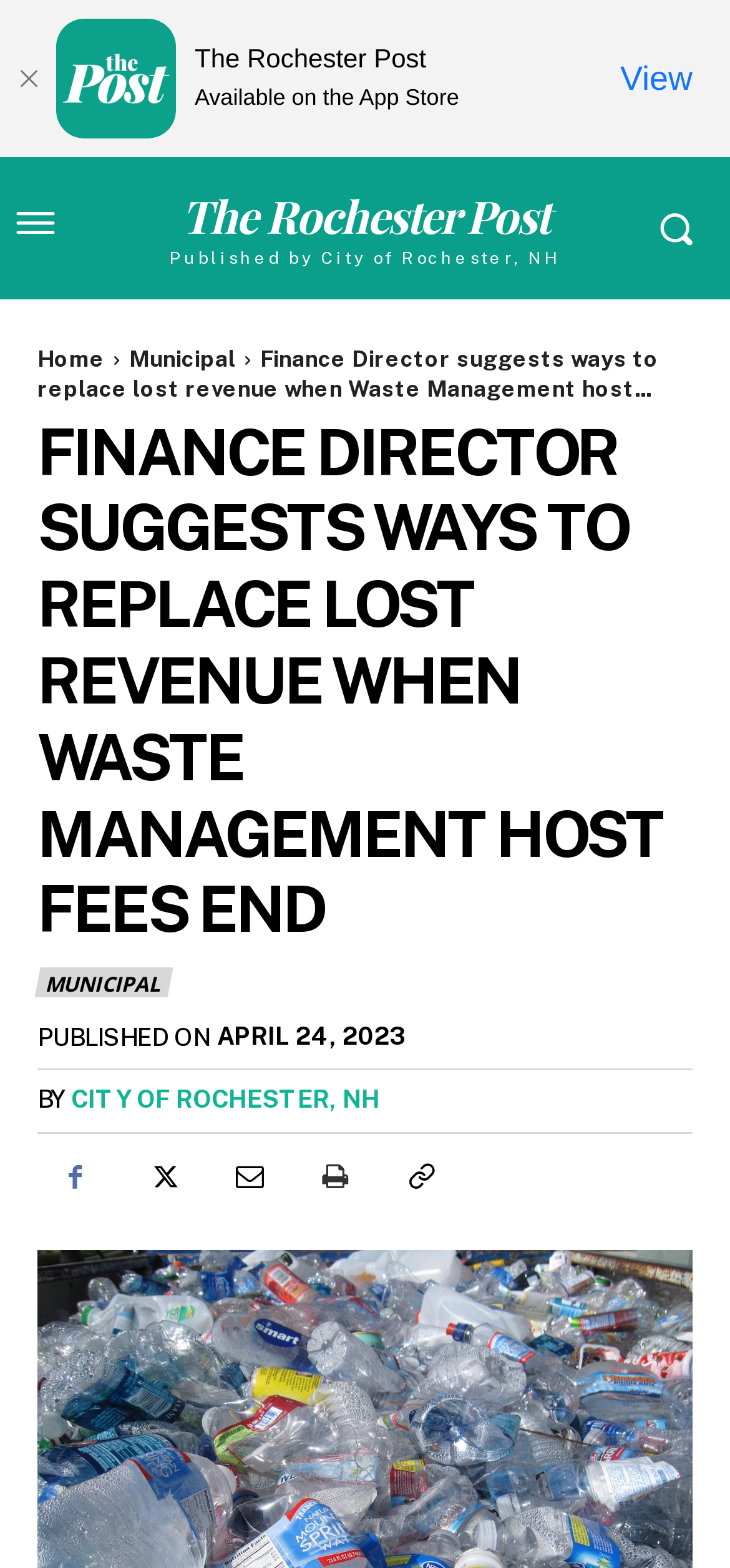Give a complete and precise description of the webpage's appearance.

The webpage appears to be an article from The Rochester Post, a publication by the City of Rochester, NH. At the top of the page, there is a banner with a link to close it. Below the banner, there is a logo image on the left and a link to "The Rochester Post Published by City of Rochester, NH" on the right.

The main content of the page is divided into sections. On the top-left, there is a navigation menu with links to "Home" and "Municipal". Next to the navigation menu, there is a heading that reads "FINANCE DIRECTOR SUGGESTS WAYS TO REPLACE LOST REVENUE WHEN WASTE MANAGEMENT HOST FEES END". Below the heading, there is a static text that summarizes the article, which is about the Finance Director's presentation on replacing lost revenue when Waste Management host fees end.

On the right side of the page, there is an image. Below the image, there is a link to "MUNICIPAL". Further down, there is a section with the publication date "APRIL 24, 2023" and the author "CITY OF ROCHESTER, NH". There are also several social media links, represented by icons, below the author section.

At the bottom of the page, there is a footer section with a link to "View" and a text that reads "Available on the App Store". There is also a logo image on the left side of the footer section.